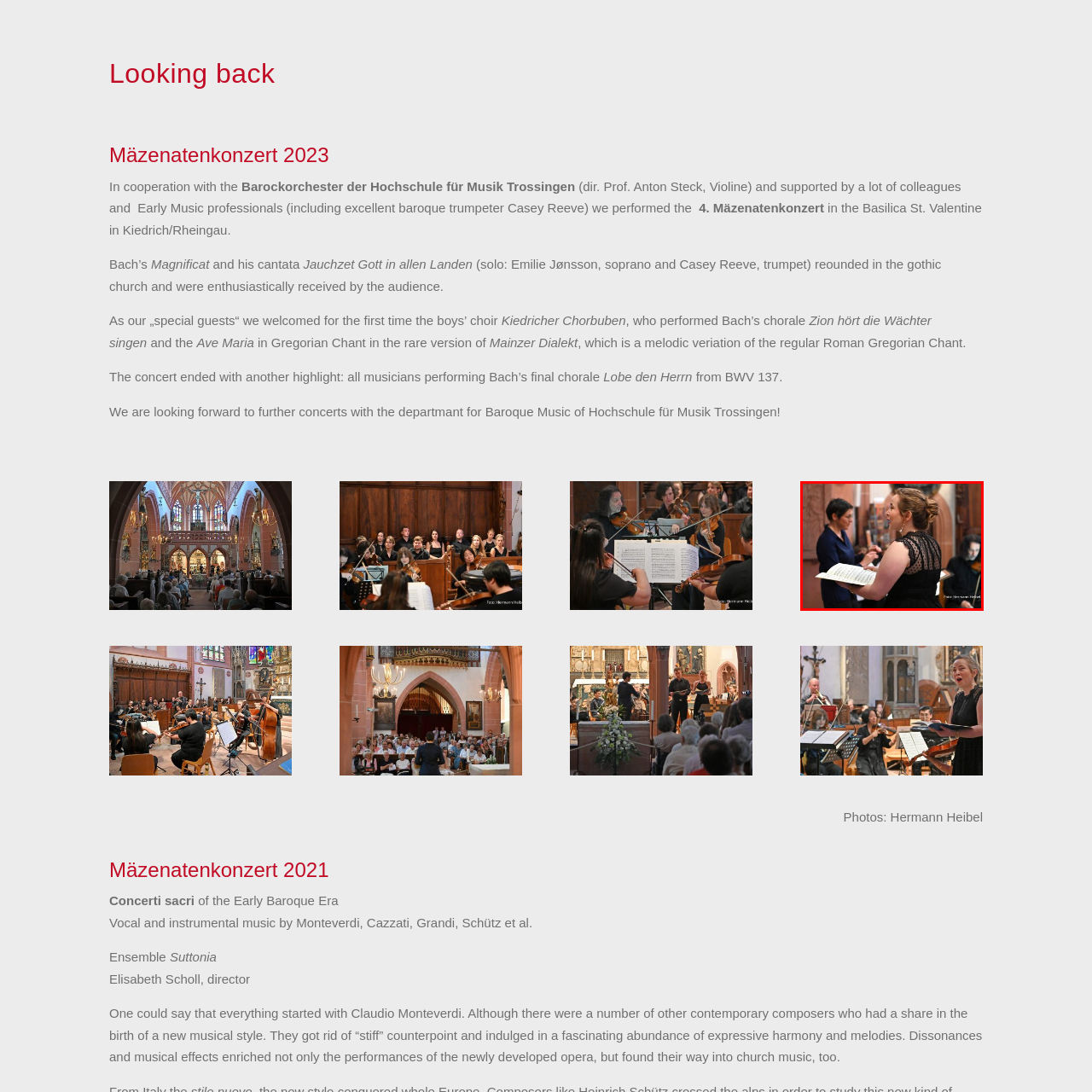Explain what is happening in the image inside the red outline in great detail.

The image captures a moment from the Mäzenatenkonzert 2023, showcasing a vocalist in an elegant black dress, visibly engaged in performance. She holds a sheet of music in her hands, singing expressively as she leans slightly towards the audience. Behind her, another woman is seen directing the performance, adding to the sense of collaboration and artistry present at the event. To the side, a musician is partially visible, contributing to the rich musical backdrop characteristic of early baroque ensembles.

This concert, performed in the Basilica St. Valentine in Kiedrich/Rheingau, emphasizes a repertoire that includes Bach’s "Magnificat" and "Jauchzet Gott in allen Landen," among other highlights. The ambiance of the gothic church enhances the performance, ensuring an enriching experience for all attendees, who responded enthusiastically to the musical offerings.